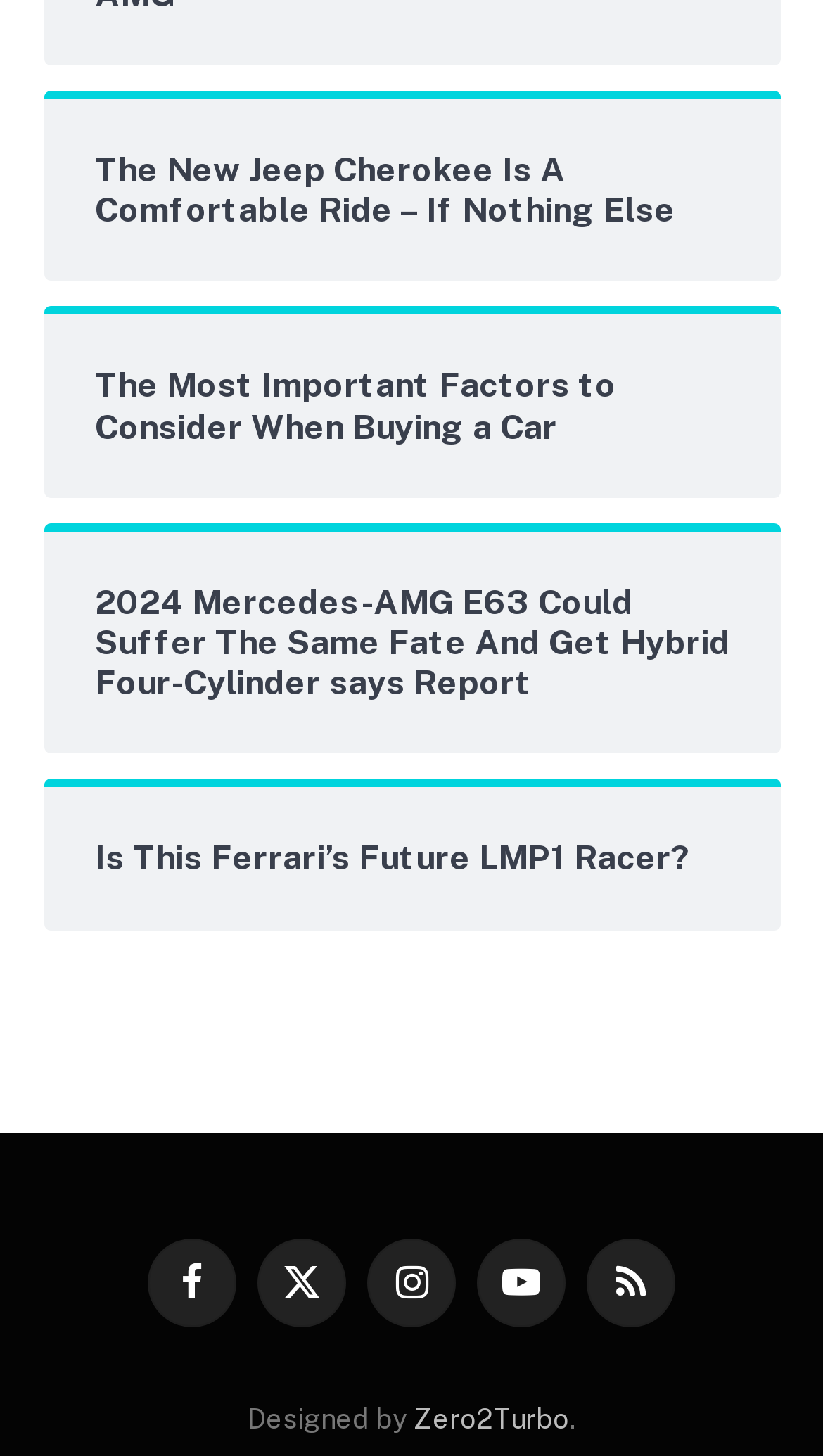Respond to the question with just a single word or phrase: 
How many social media links are present?

4